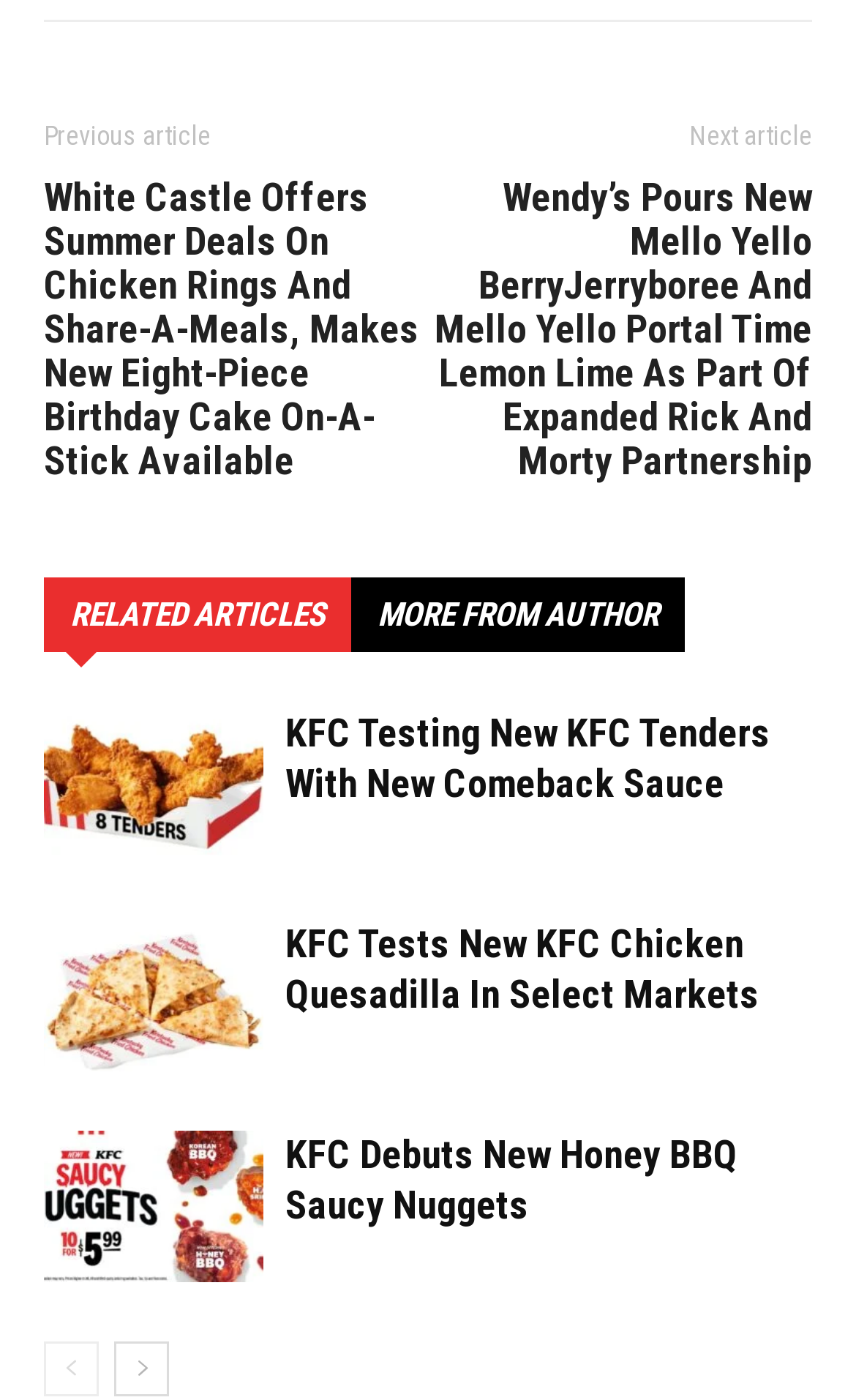How many articles are shown on this page?
Based on the screenshot, provide a one-word or short-phrase response.

3